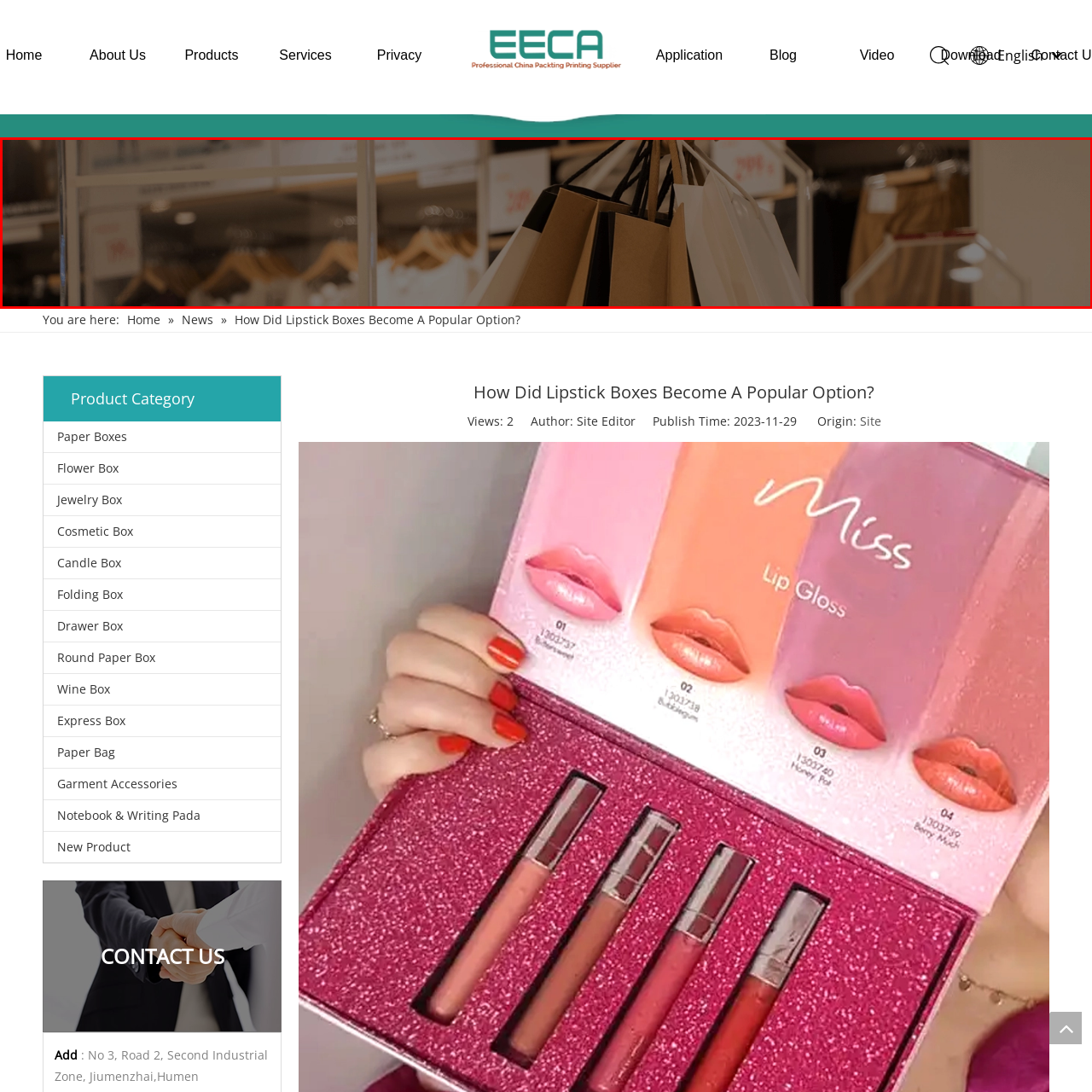Explain in detail what is happening in the image that is surrounded by the red box.

The image features several shopping bags, predominantly in a brown and white color scheme, suspended from a display. The backdrop reveals a retail environment, with blurred clothing items and hangers visible, indicating a clothing store ambiance. This scene captures the essence of consumer culture, showcasing how packaging enhances the shopping experience, particularly for items like lipstick boxes. The sophisticated styling of the bags reflects modern packaging trends that prioritize aesthetics alongside functionality in retail settings.